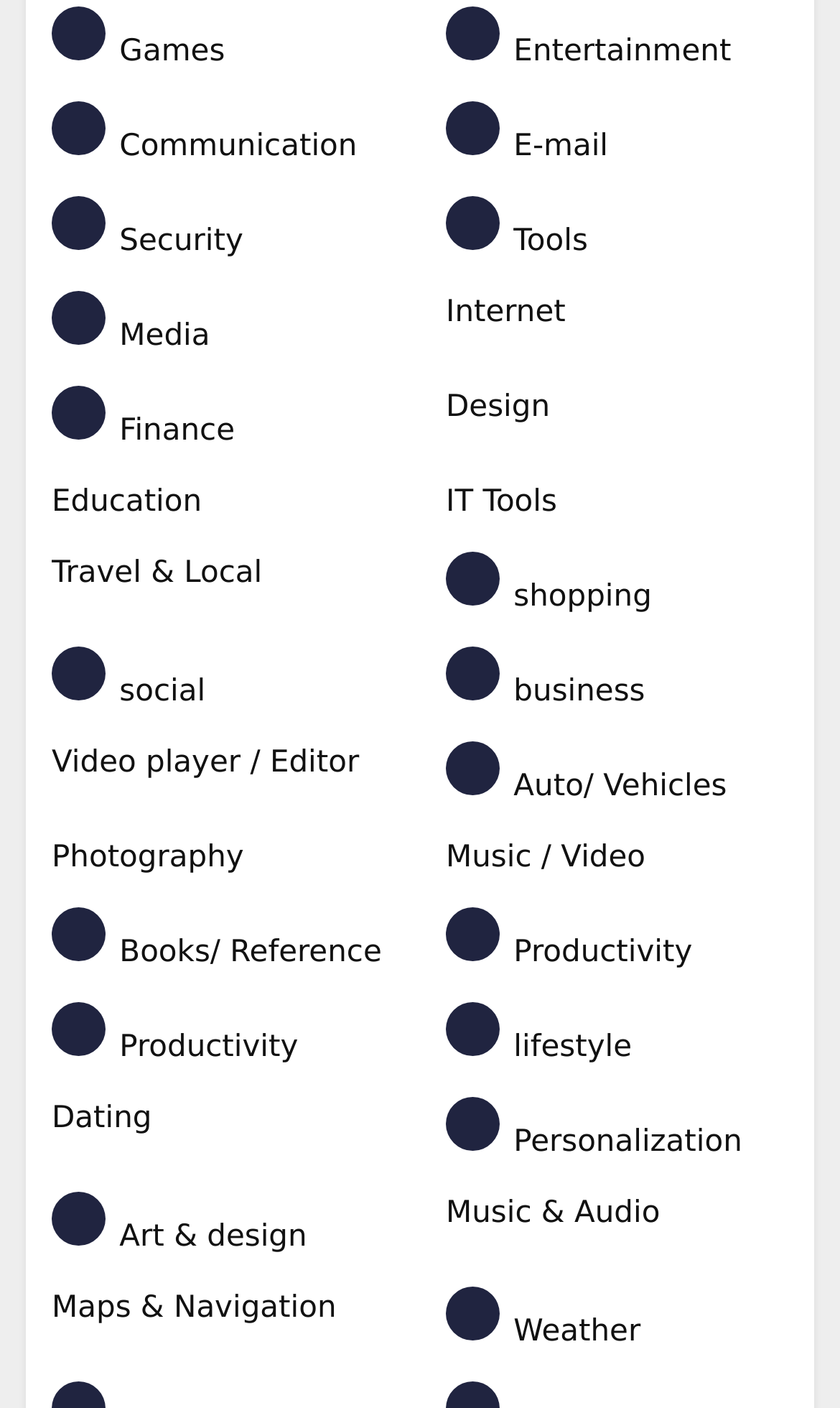Specify the bounding box coordinates of the element's area that should be clicked to execute the given instruction: "Contact Lesley McKenzie". The coordinates should be four float numbers between 0 and 1, i.e., [left, top, right, bottom].

None